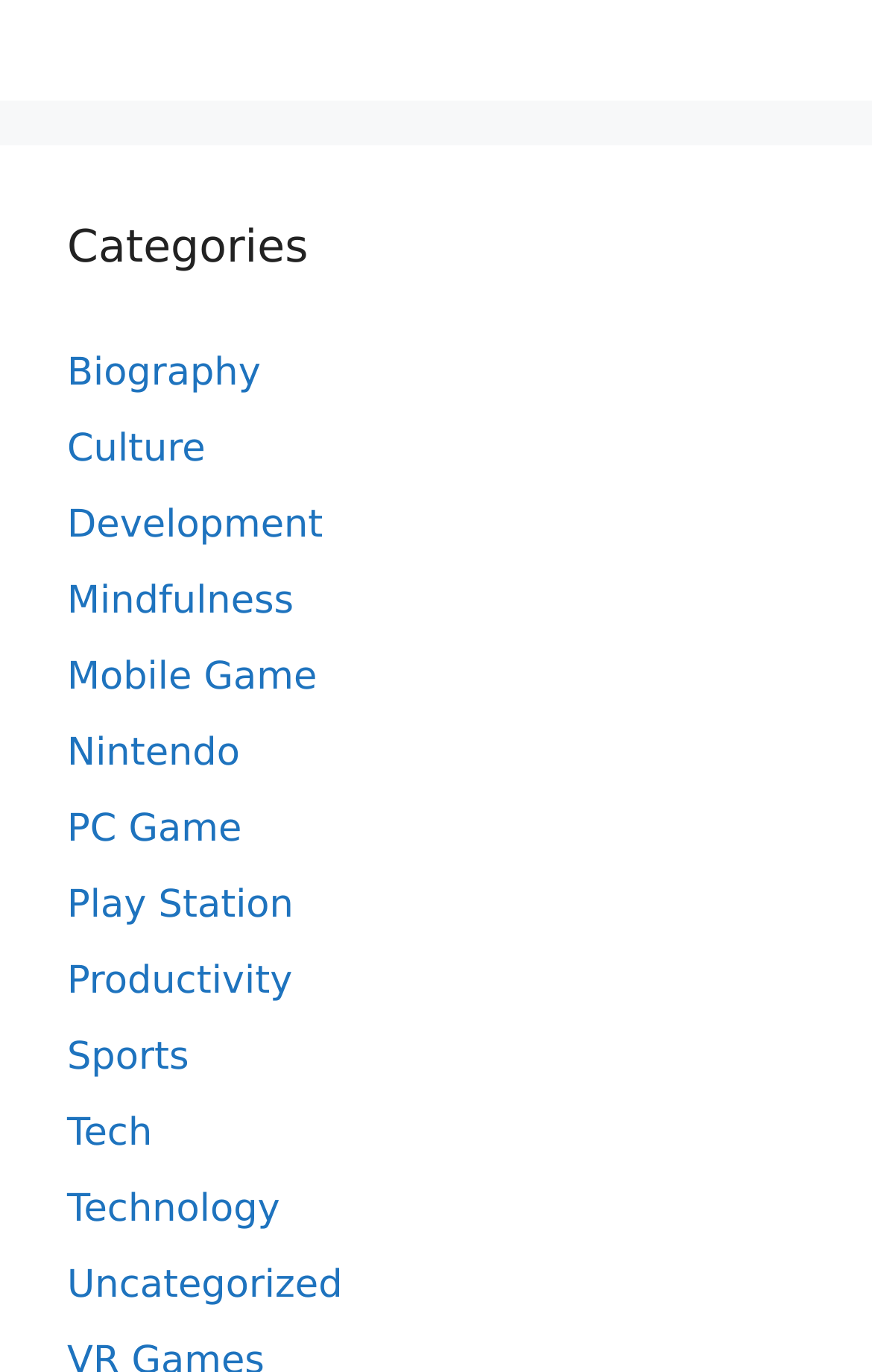What is the first category listed? Based on the screenshot, please respond with a single word or phrase.

Biography